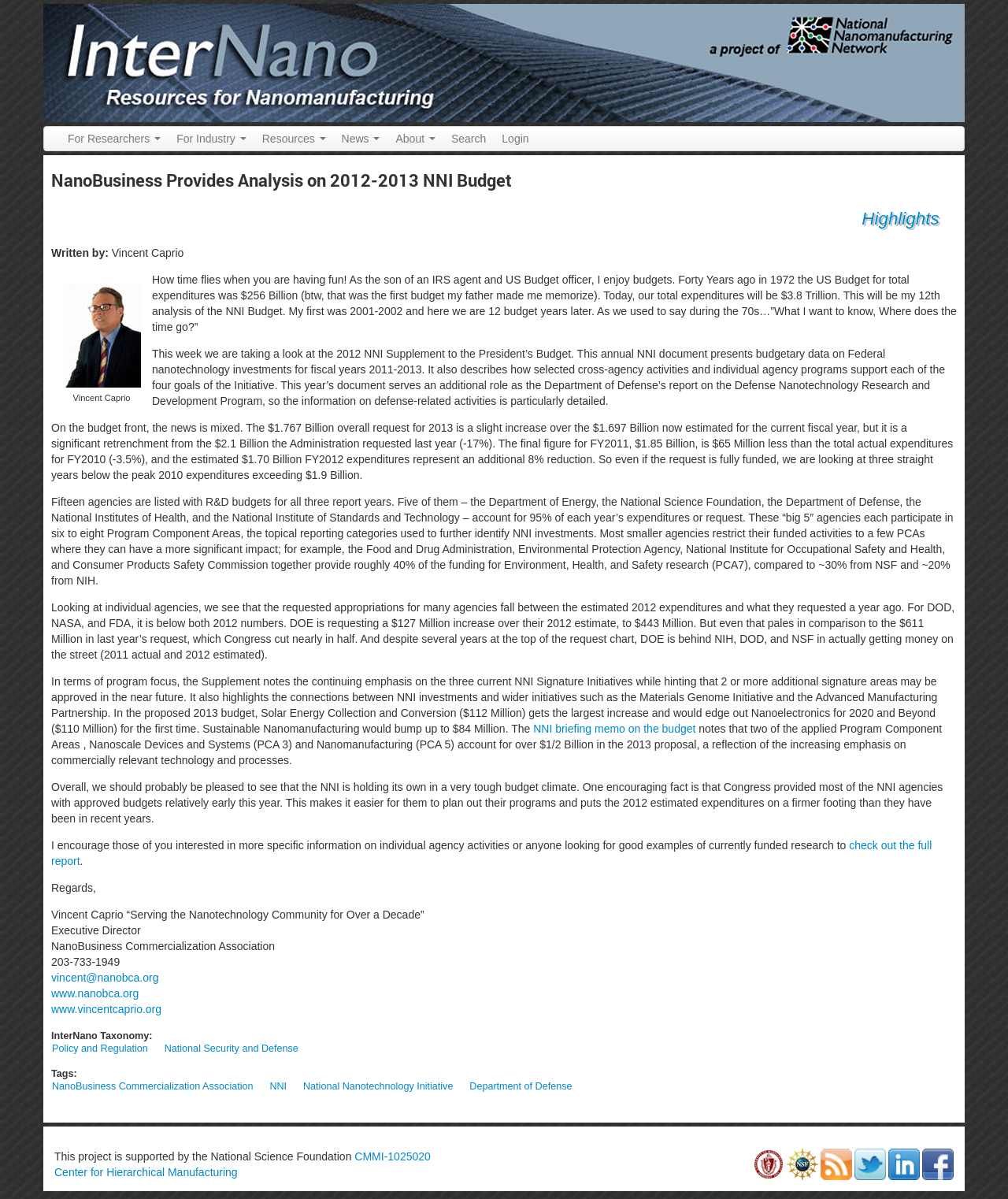Provide the bounding box for the UI element matching this description: "National Security and Defense".

[0.162, 0.869, 0.297, 0.878]